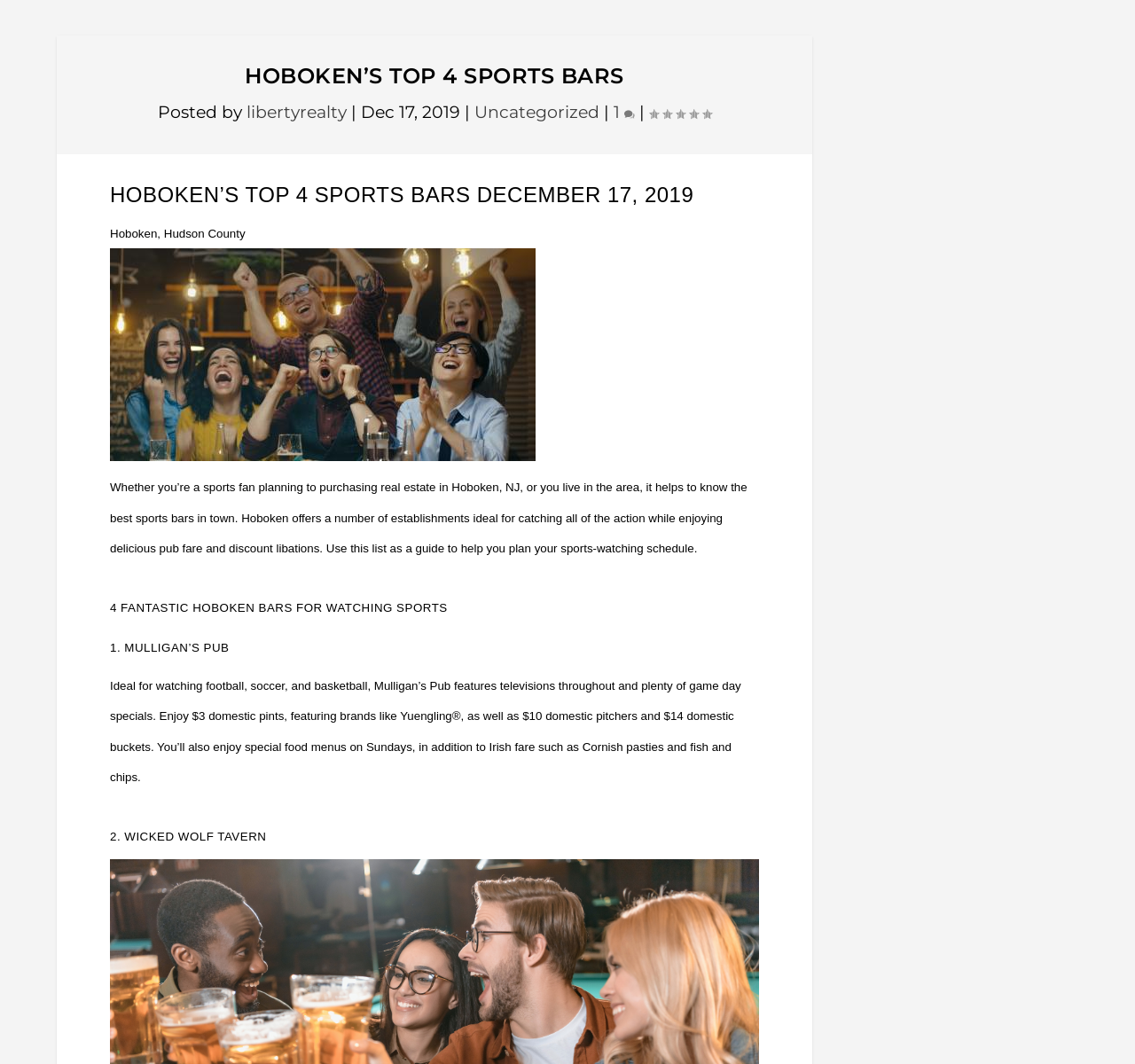Using the provided description Animal Protection », find the bounding box coordinates for the UI element. Provide the coordinates in (top-left x, top-left y, bottom-right x, bottom-right y) format, ensuring all values are between 0 and 1.

None